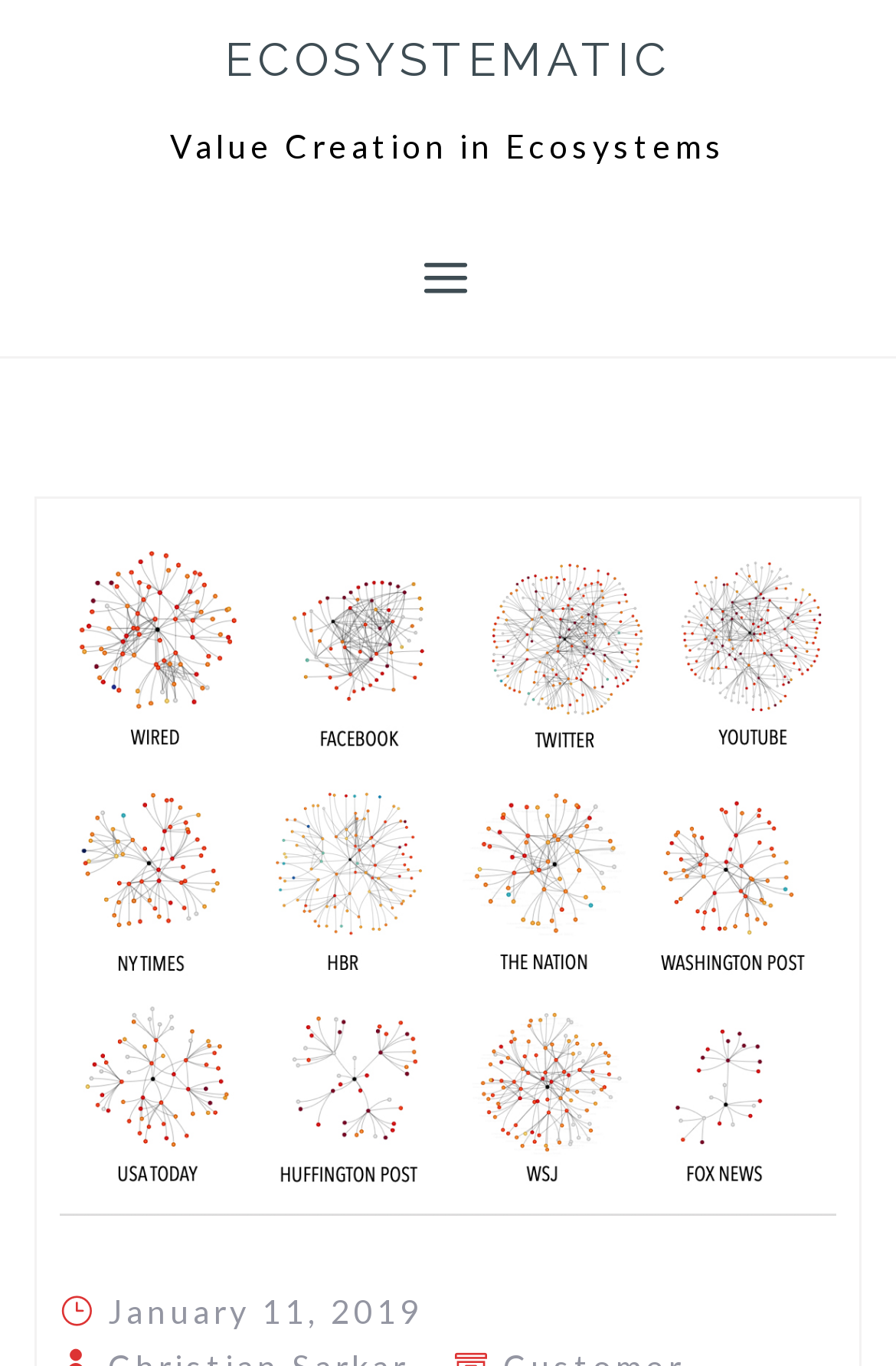Describe every aspect of the webpage in a detailed manner.

The webpage is titled "Visualizing Flows: Mapping the Ecosystem – ECOSYSTEMATIC" and appears to be a blog post or article. At the top-left corner, there is a "Skip to content" link. Below this, the main title "ECOSYSTEMATIC" is prominently displayed, with a link to the same title next to it, taking up most of the width of the page.

Underneath the title, there is a subheading "Value Creation in Ecosystems" that spans about two-thirds of the page width. To the right of this subheading, there is a link labeled "a" that has a dropdown menu. The menu contains a single item, a link to a date "January 11, 2019", which also has a time element associated with it, although the time is not specified.

Overall, the webpage appears to be a blog post or article discussing value creation in ecosystems, with a focus on visualization and mapping.